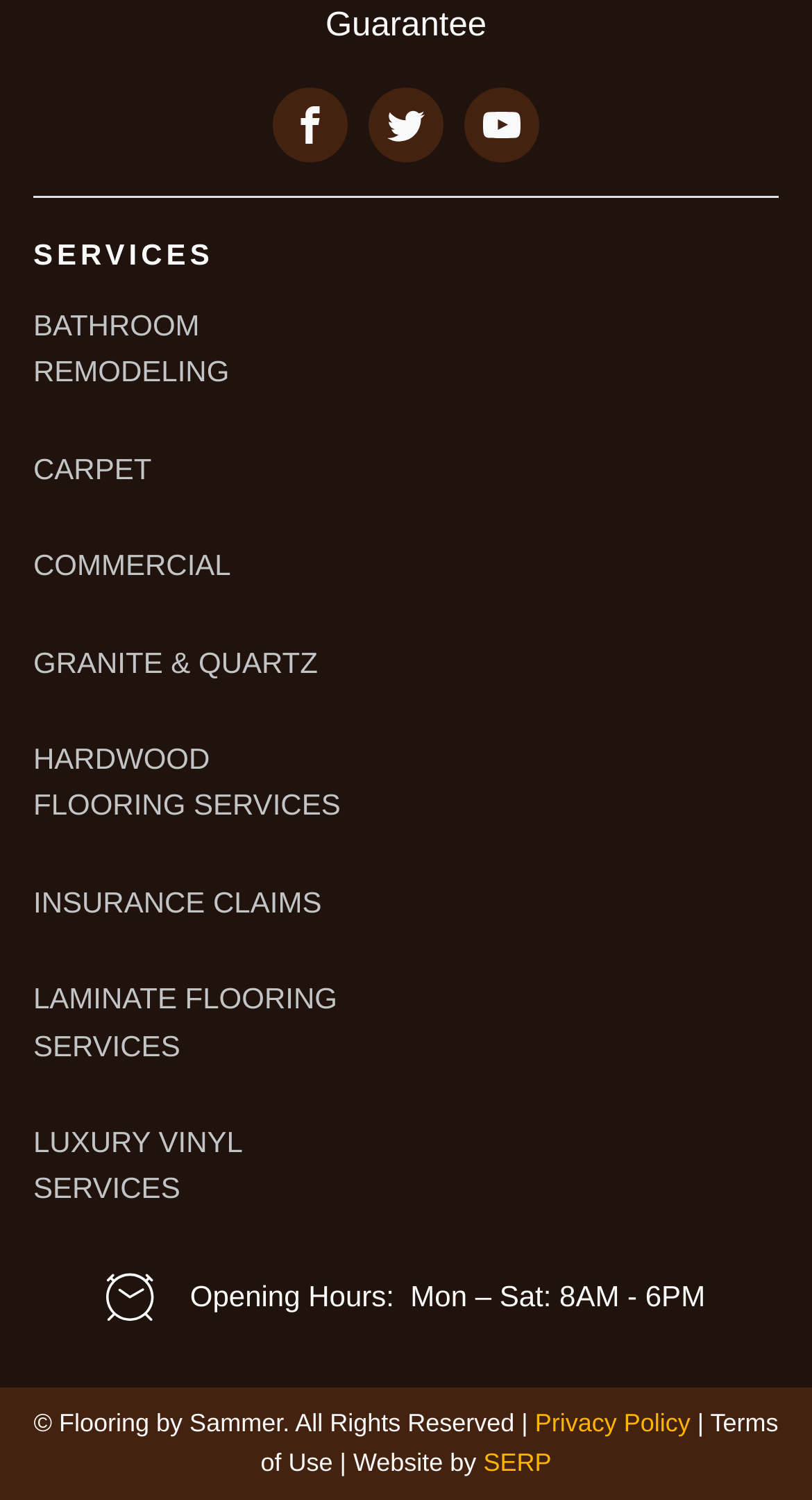Please find the bounding box coordinates of the clickable region needed to complete the following instruction: "Visit the SERP website". The bounding box coordinates must consist of four float numbers between 0 and 1, i.e., [left, top, right, bottom].

[0.595, 0.965, 0.679, 0.985]